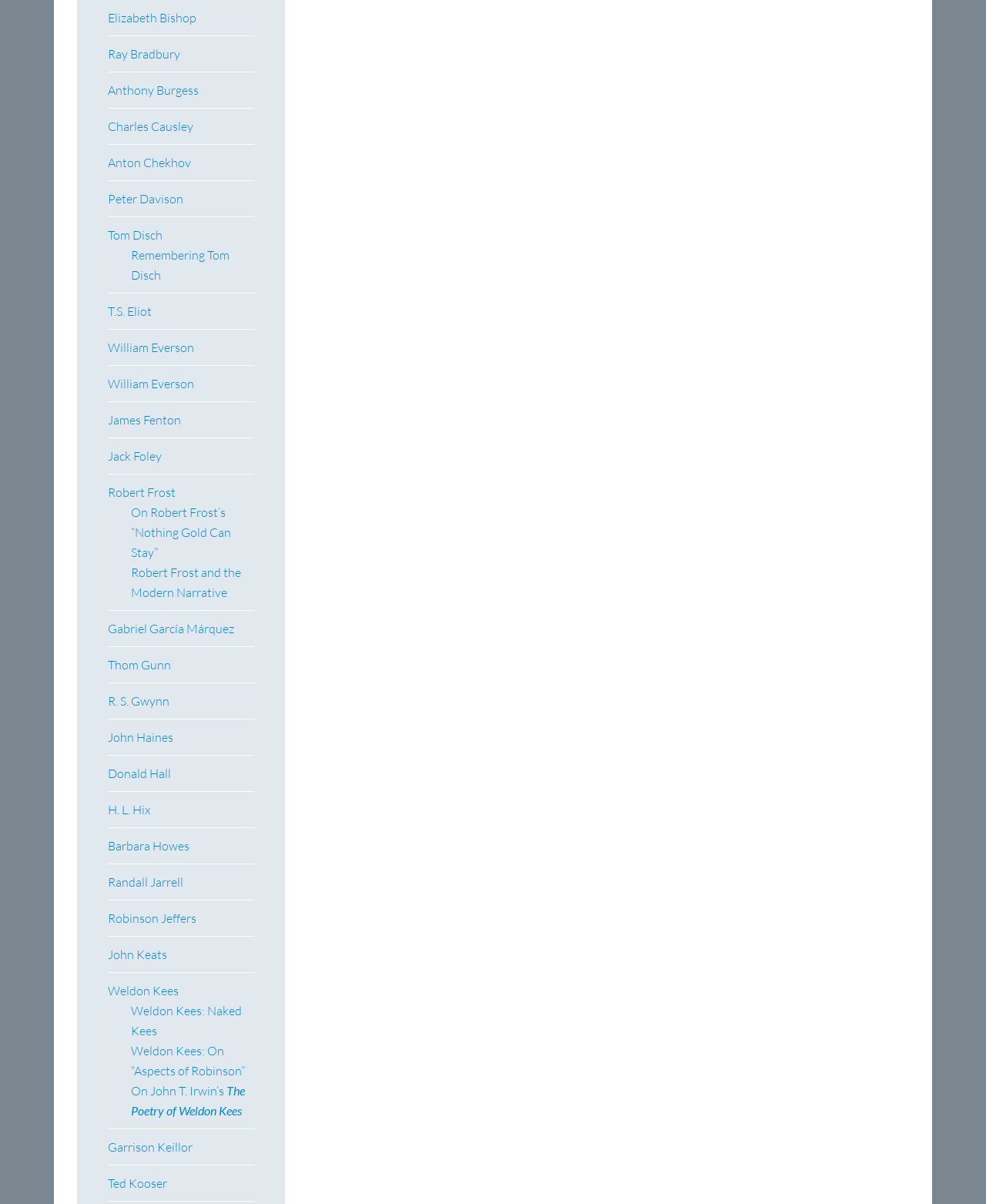Please locate the bounding box coordinates of the element's region that needs to be clicked to follow the instruction: "Read about Robert Frost’s poem 'Nothing Gold Can Stay'". The bounding box coordinates should be provided as four float numbers between 0 and 1, i.e., [left, top, right, bottom].

[0.133, 0.419, 0.234, 0.465]